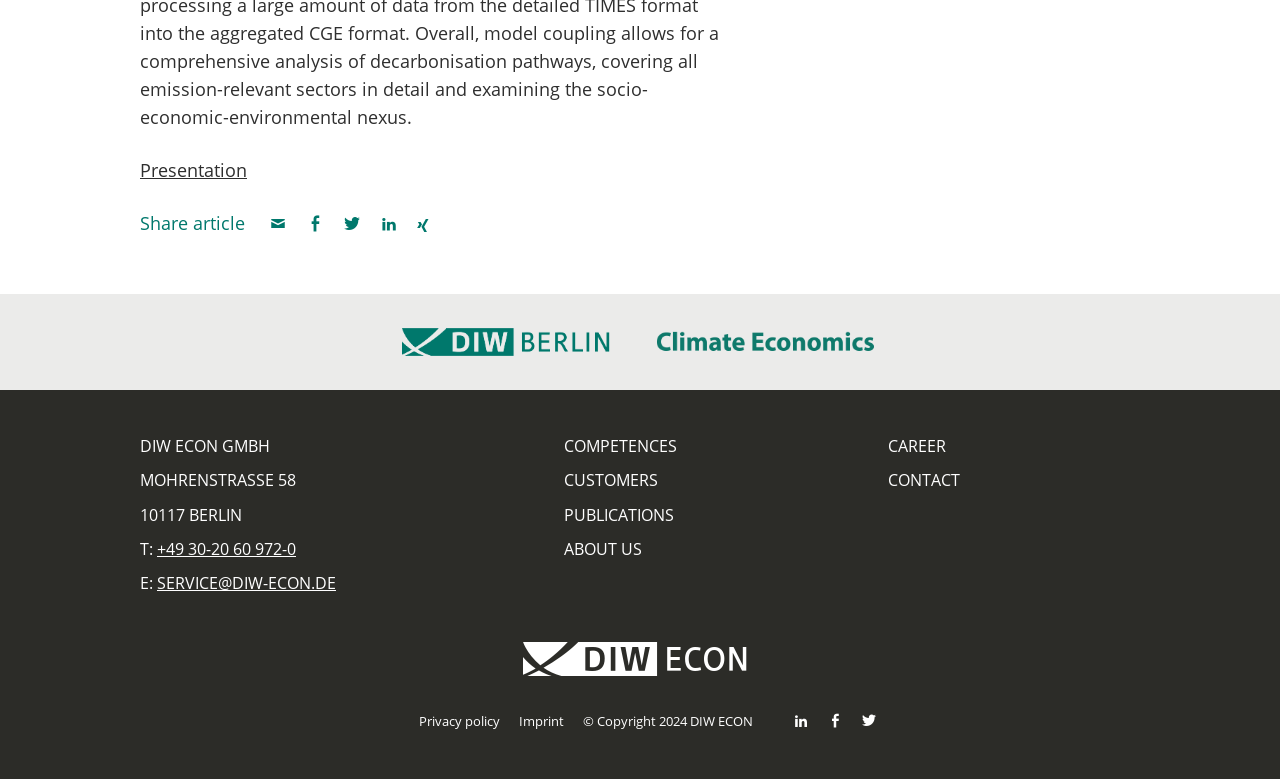Please find the bounding box for the following UI element description. Provide the coordinates in (top-left x, top-left y, bottom-right x, bottom-right y) format, with values between 0 and 1: +49 30-20 60 972-0

[0.123, 0.69, 0.231, 0.719]